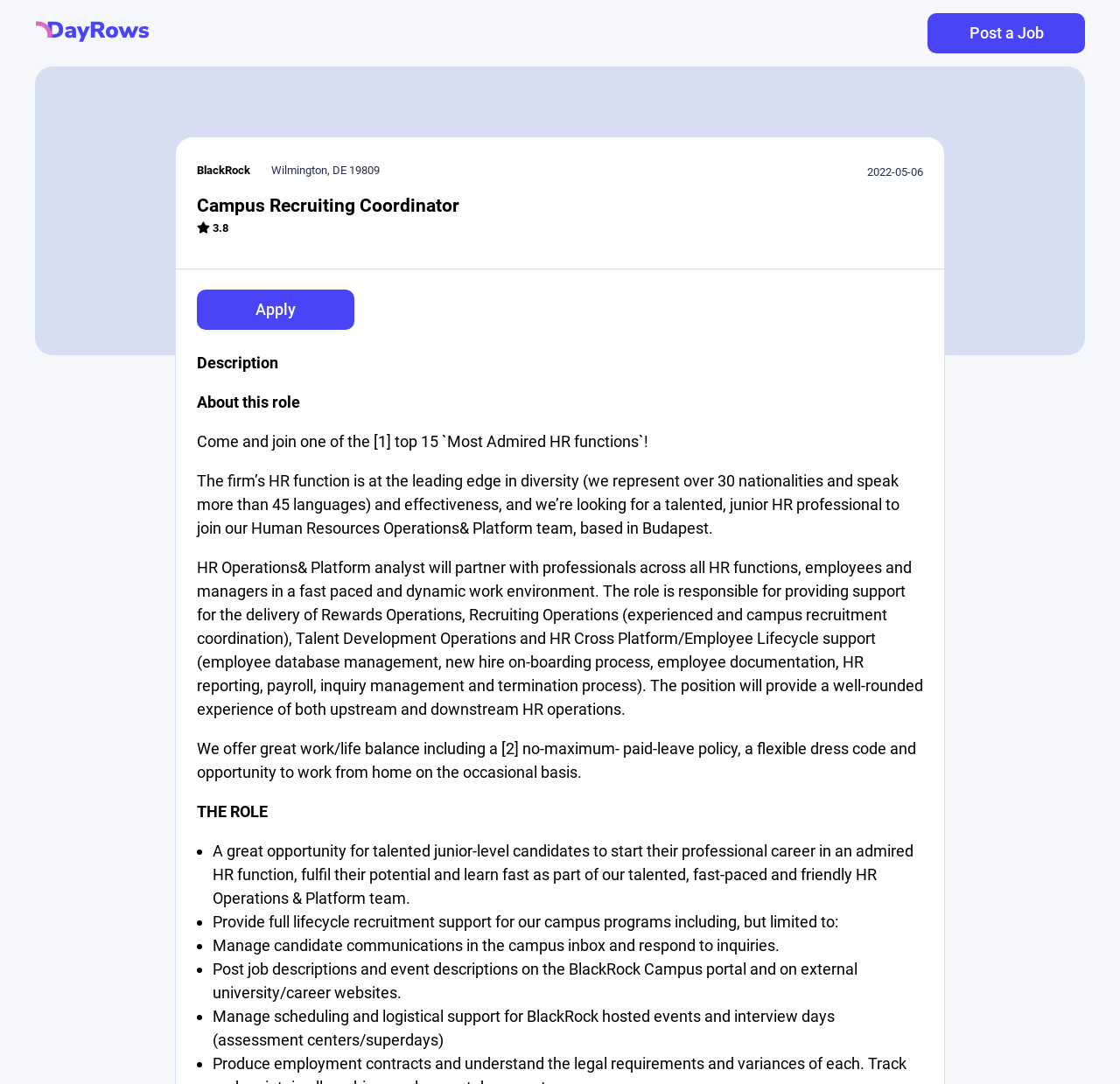Generate a detailed explanation of the webpage's features and information.

This webpage appears to be a job posting for a Campus Recruiting Coordinator position at BlackRock in Wilmington, DE. At the top of the page, there is a link to post a job and a header section with the company name, location, and date. Below this, the job title "Campus Recruiting Coordinator" is prominently displayed, along with a rating of 3.8.

The job description is divided into sections, with headings such as "About this role" and "THE ROLE". The text describes the job as an opportunity to join a top-ranked HR function and work in a fast-paced and dynamic environment. The role involves providing support for various HR operations, including rewards, recruiting, talent development, and employee lifecycle support.

The job requirements are listed in bullet points, including providing full lifecycle recruitment support for campus programs, managing candidate communications, posting job descriptions, and managing scheduling and logistical support for events and interview days.

There are two images on the page, one of which is a link, and several links, including an "Apply" button. The overall layout of the page is organized, with clear headings and concise text.